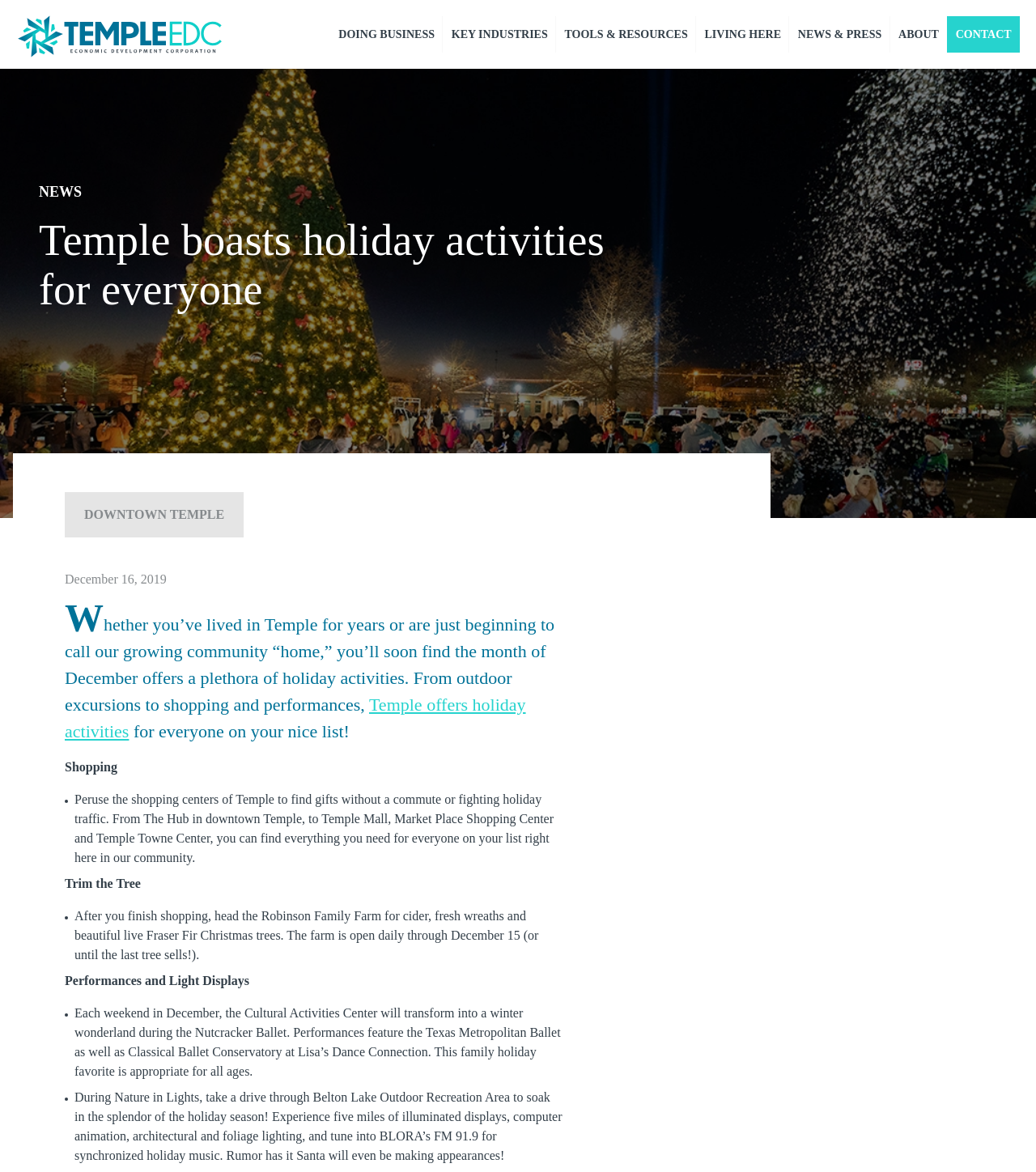Please specify the bounding box coordinates of the clickable region to carry out the following instruction: "Learn about shopping centers". The coordinates should be four float numbers between 0 and 1, in the format [left, top, right, bottom].

[0.072, 0.676, 0.534, 0.738]